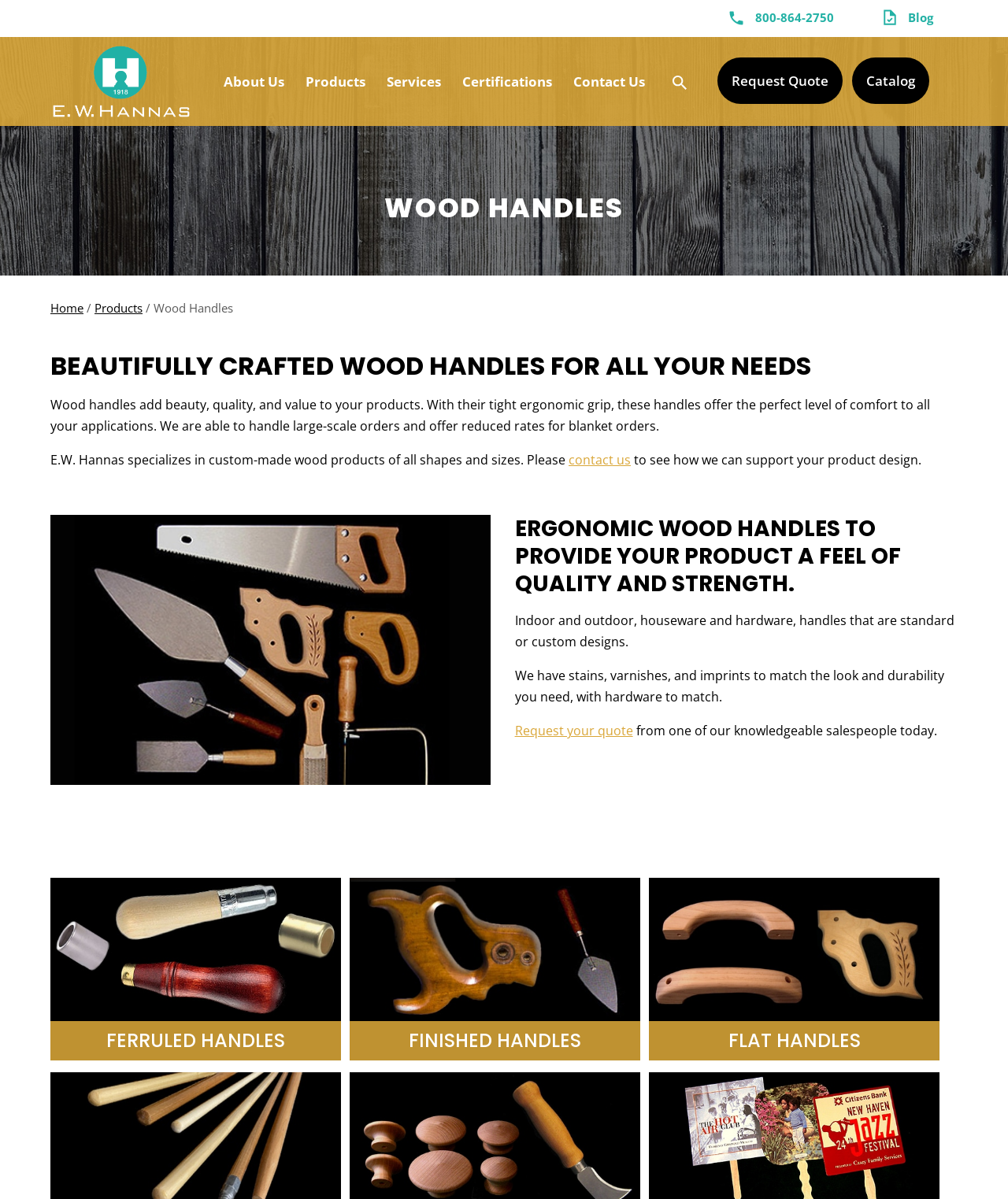Refer to the screenshot and give an in-depth answer to this question: What type of products does E.W. Hannas specialize in?

Based on the webpage content, E.W. Hannas specializes in custom-made wood products of all shapes and sizes, as mentioned in the article section.